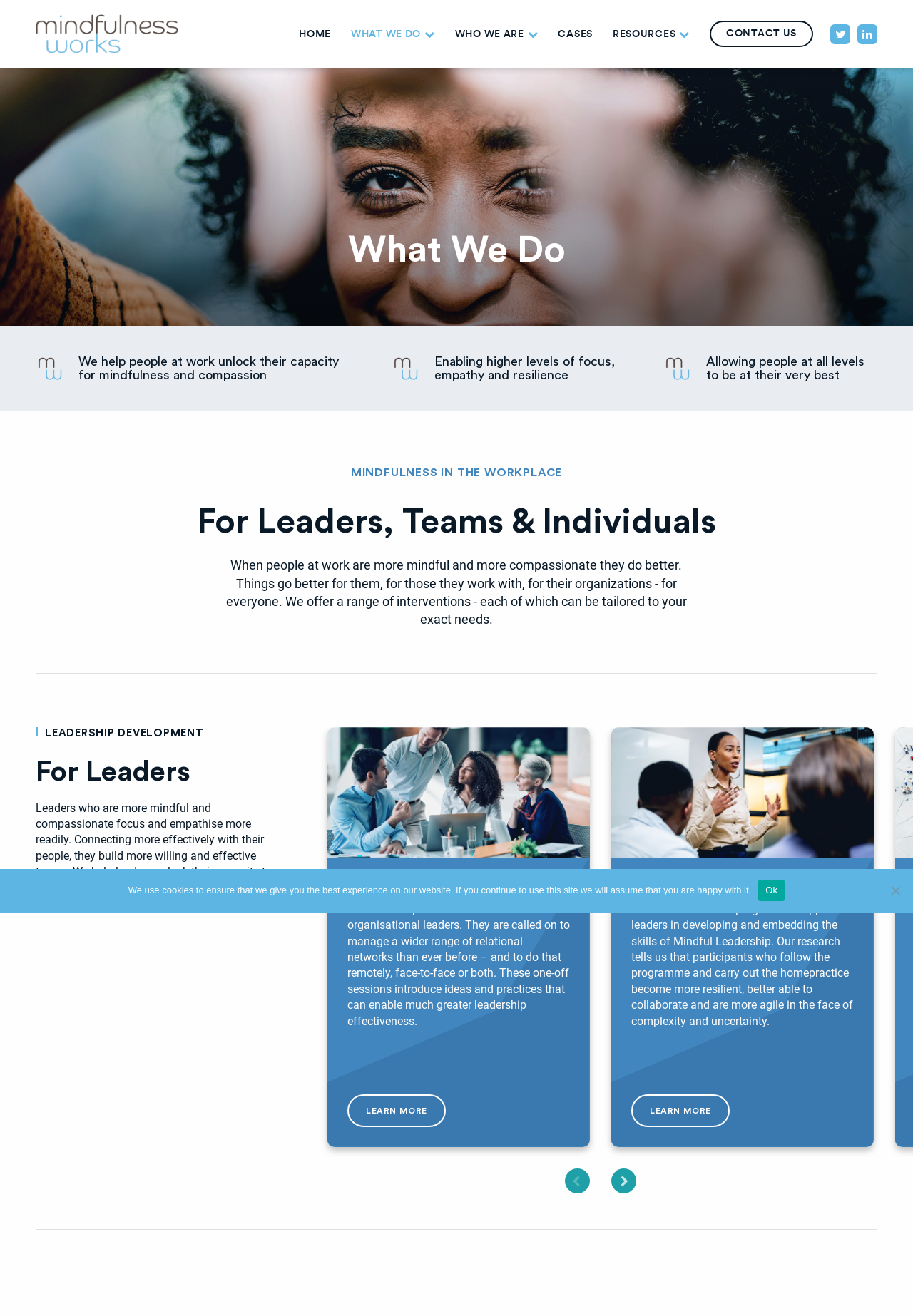Using the information in the image, give a detailed answer to the following question: What is the main purpose of Mindfulness Works?

Based on the webpage, Mindfulness Works aims to help people at work unlock their capacity for mindfulness and compassion, enabling higher levels of focus, empathy, and resilience, and allowing people at all levels to be at their very best.